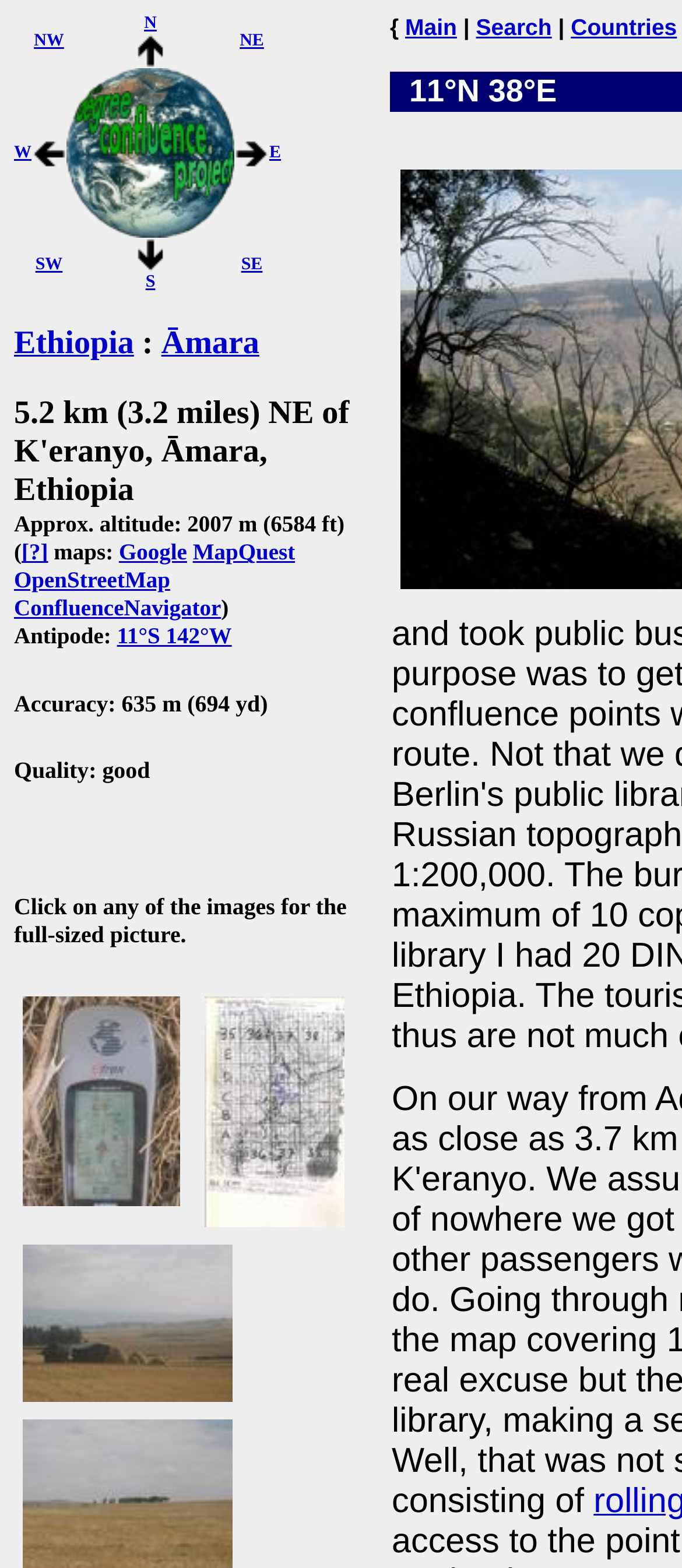Show the bounding box coordinates of the element that should be clicked to complete the task: "Click on the link to the Degree Confluence Project".

[0.097, 0.137, 0.344, 0.156]